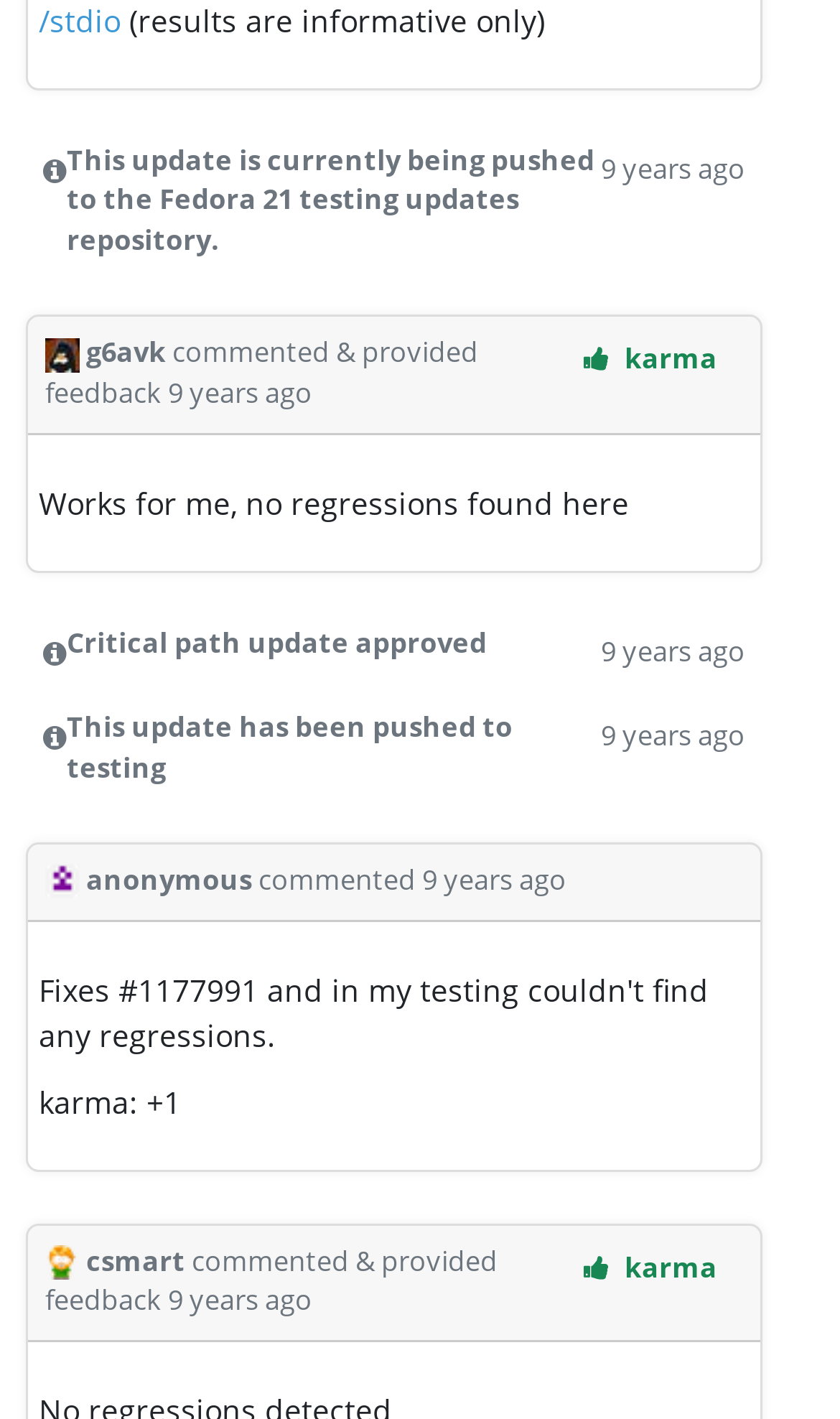Please give the bounding box coordinates of the area that should be clicked to fulfill the following instruction: "View user profile". The coordinates should be in the format of four float numbers from 0 to 1, i.e., [left, top, right, bottom].

[0.054, 0.607, 0.308, 0.633]